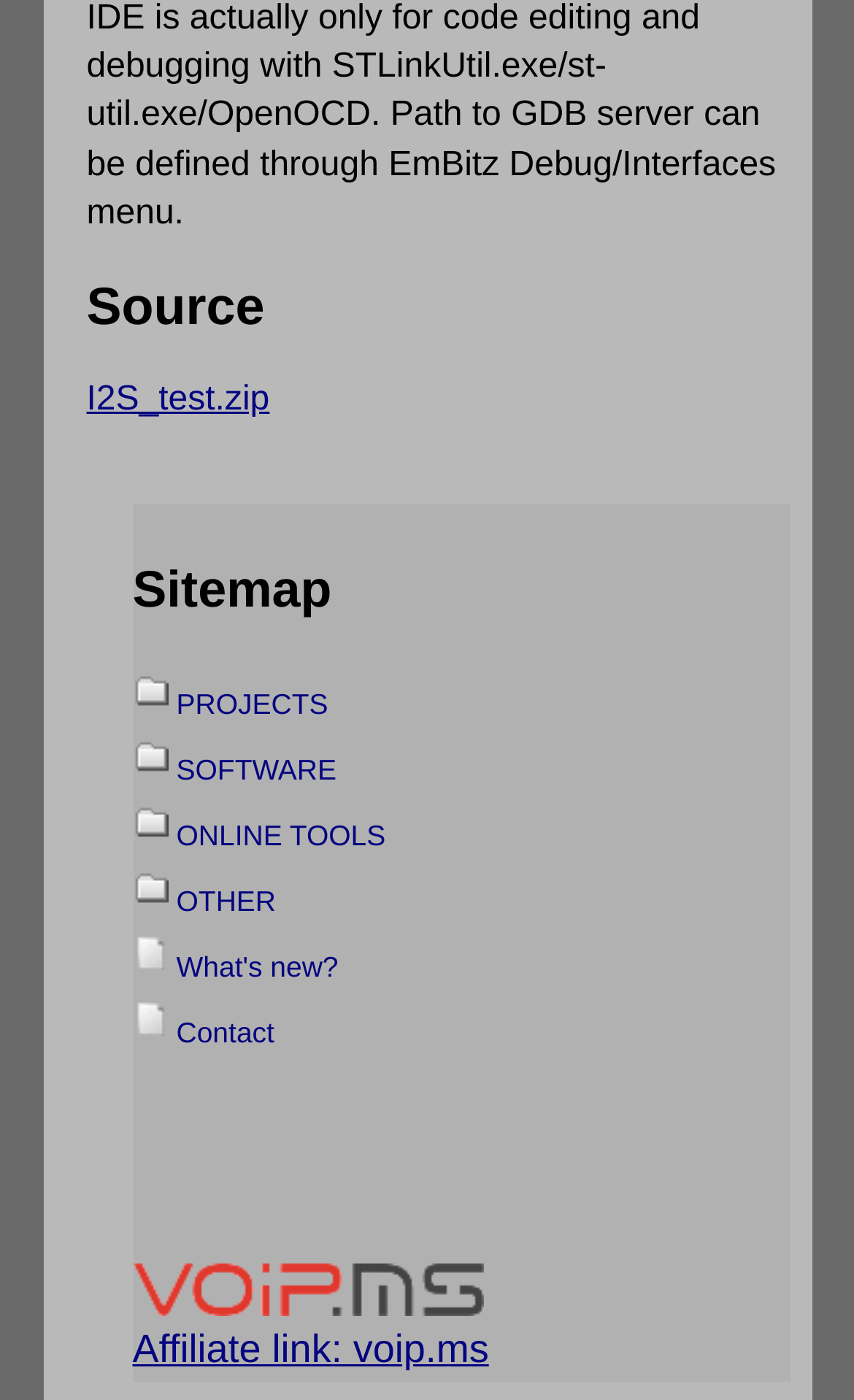Locate the bounding box coordinates of the clickable area to execute the instruction: "View region of study Gulf of Mexico". Provide the coordinates as four float numbers between 0 and 1, represented as [left, top, right, bottom].

None